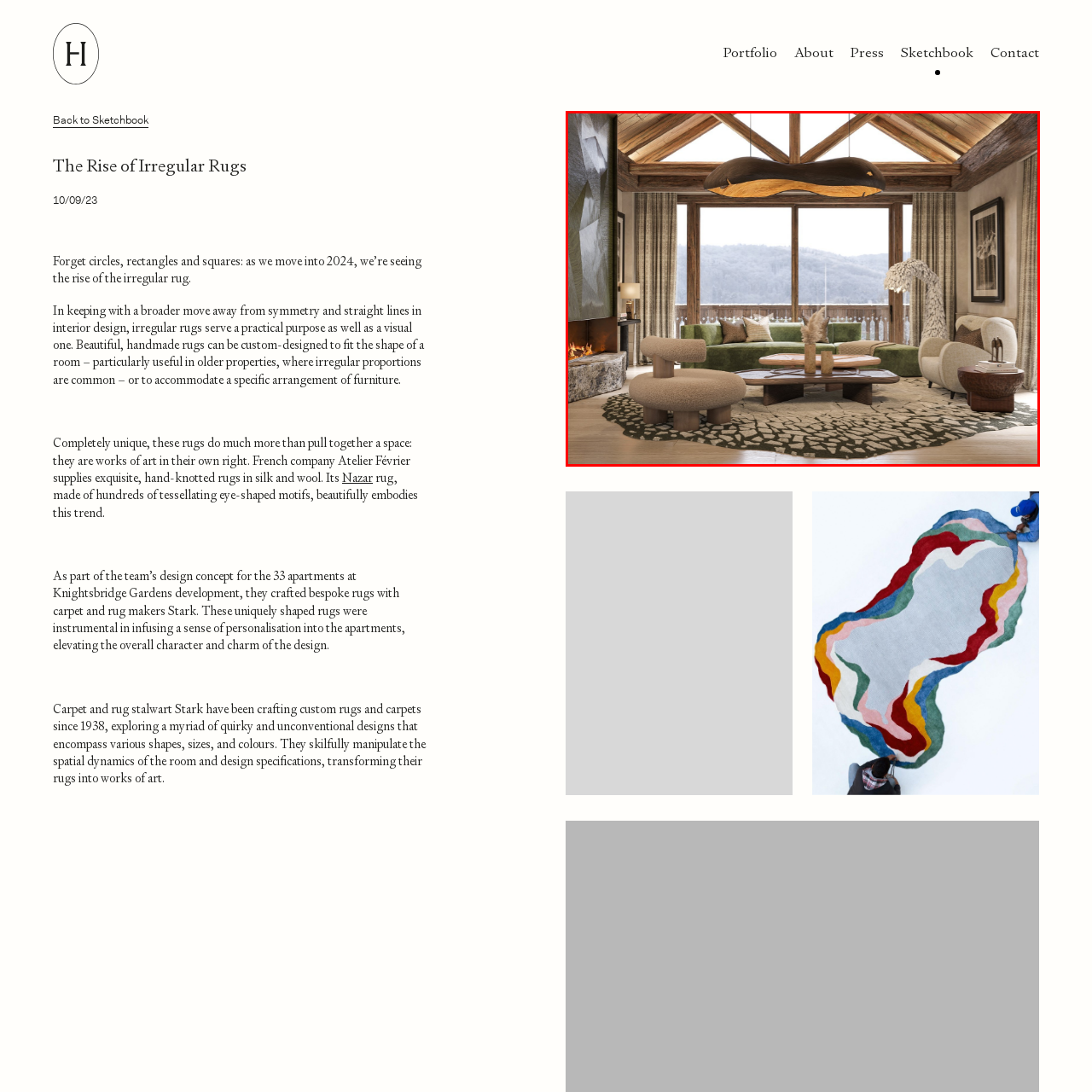Observe the image within the red bounding box carefully and provide an extensive answer to the following question using the visual cues: What is the dominant tone of the decor in the room?

The caption states that soft, earthy tones dominate the decor, which is complemented by greenery to enhance the tranquil and lush environment.